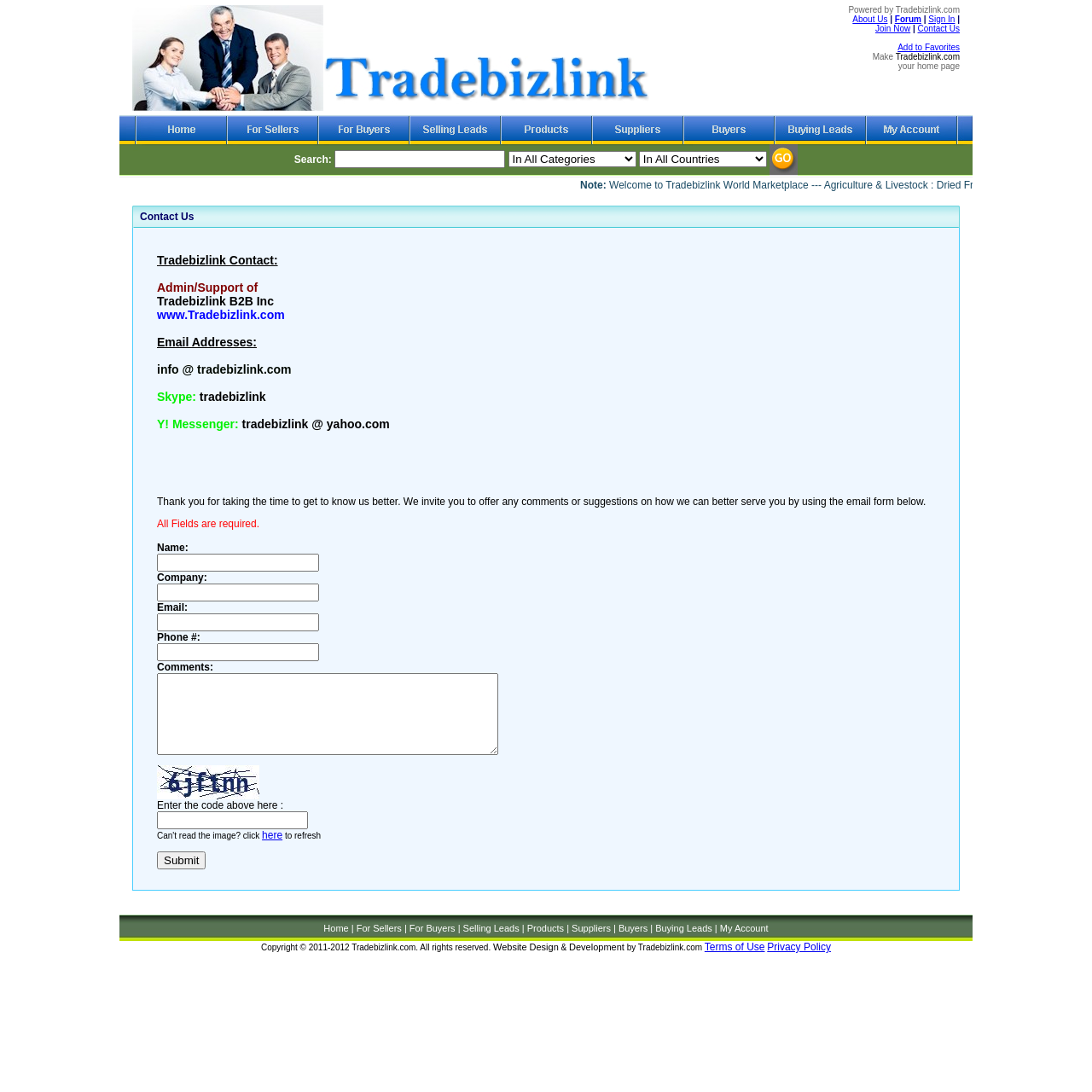Determine the bounding box coordinates of the clickable element to complete this instruction: "Click the 'Join Now' link". Provide the coordinates in the format of four float numbers between 0 and 1, [left, top, right, bottom].

[0.802, 0.022, 0.834, 0.03]